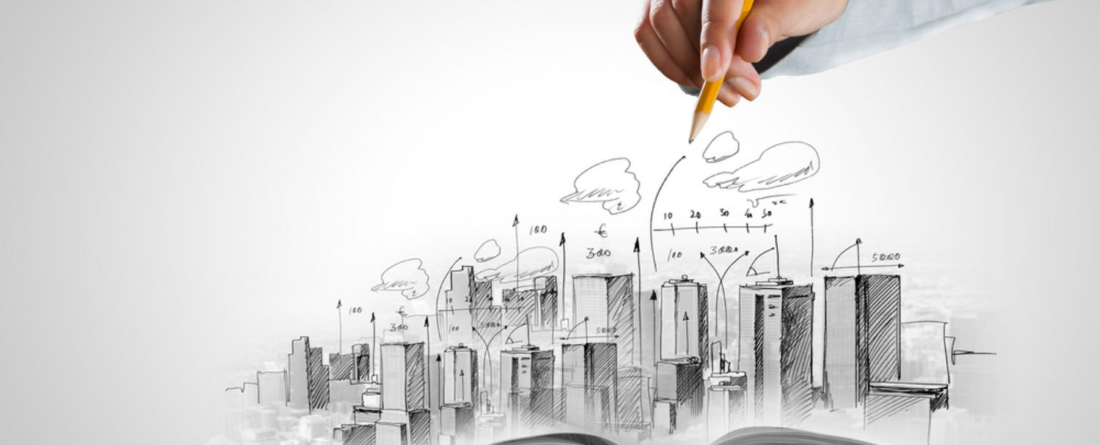Explain the image with as much detail as possible.

The image depicts a creative and dynamic illustration of a city skyline, featuring a blend of hand-drawn sketches and digital elements. A hand, grasping a pencil, appears to be in the process of drafting or enhancing architectural designs above a detailed representation of skyscrapers. Various annotations and arrows indicate growth trends and financial measurements, signifying a focus on urban development and expansion. The backdrop is minimalist, emphasizing the interplay between artistic expression and architectural planning, which reflects themes of innovation and progress in the context of urban landscapes. This artwork aligns with the article titled "Do These 4 Things And Cleaning Your Home Will Be A Breeze," suggesting a juxtaposition of clean, organized living spaces and the bustling energy of city life.